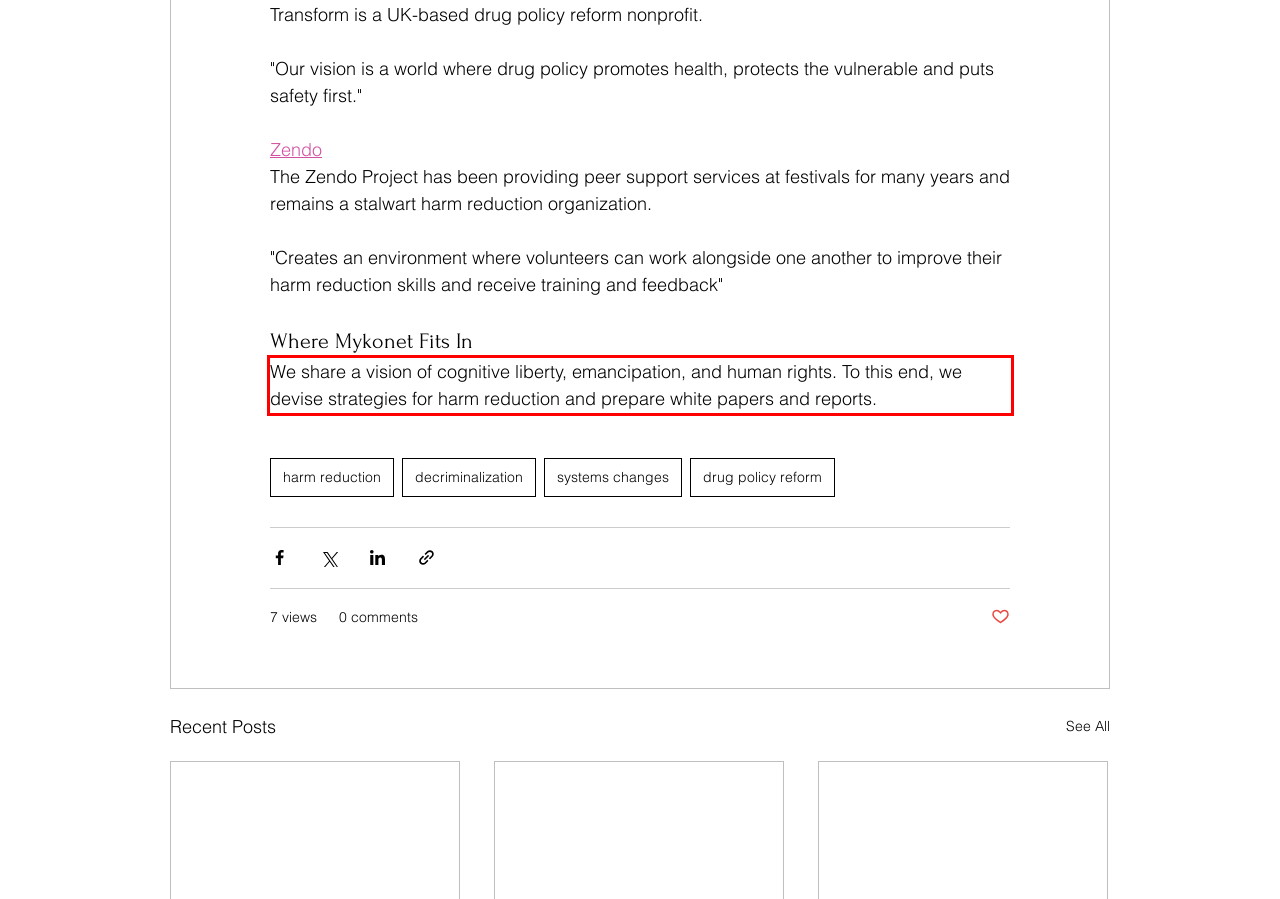Using the provided screenshot of a webpage, recognize the text inside the red rectangle bounding box by performing OCR.

We share a vision of cognitive liberty, emancipation, and human rights. To this end, we devise strategies for harm reduction and prepare white papers and reports.